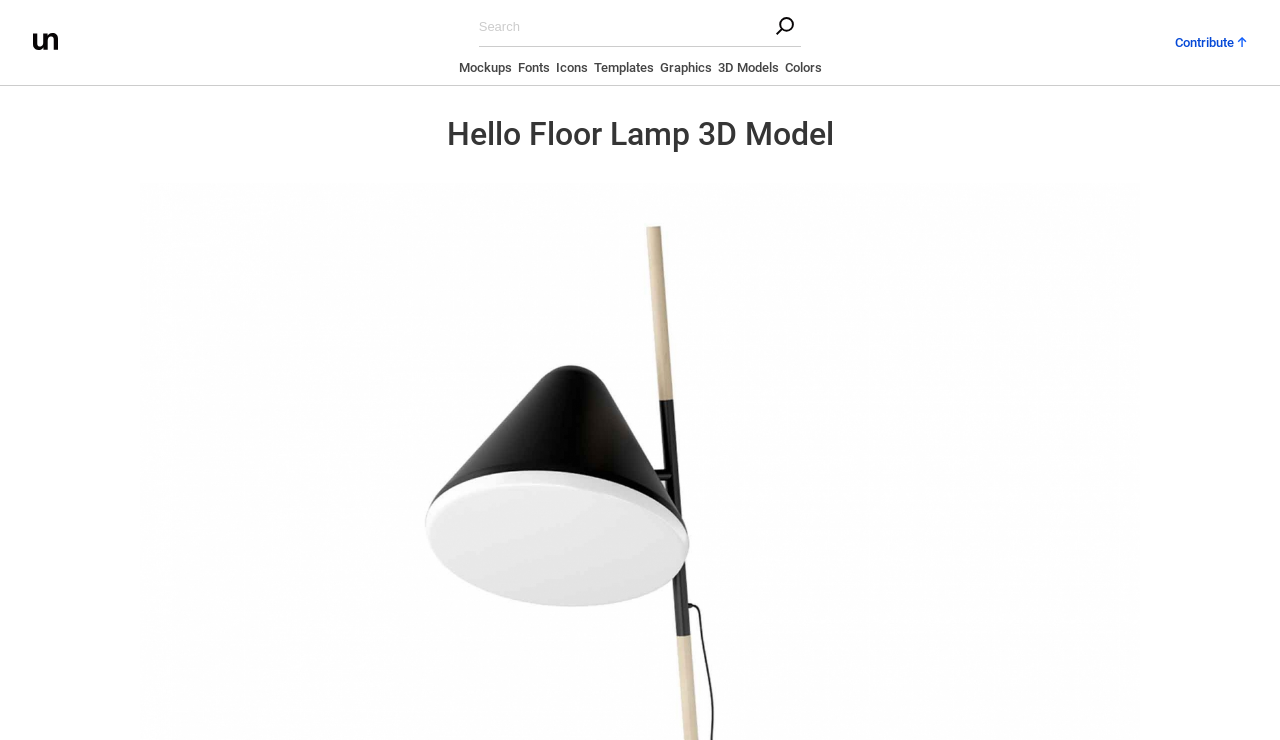Please determine the bounding box coordinates of the area that needs to be clicked to complete this task: 'download 3D model'. The coordinates must be four float numbers between 0 and 1, formatted as [left, top, right, bottom].

[0.026, 0.051, 0.045, 0.072]